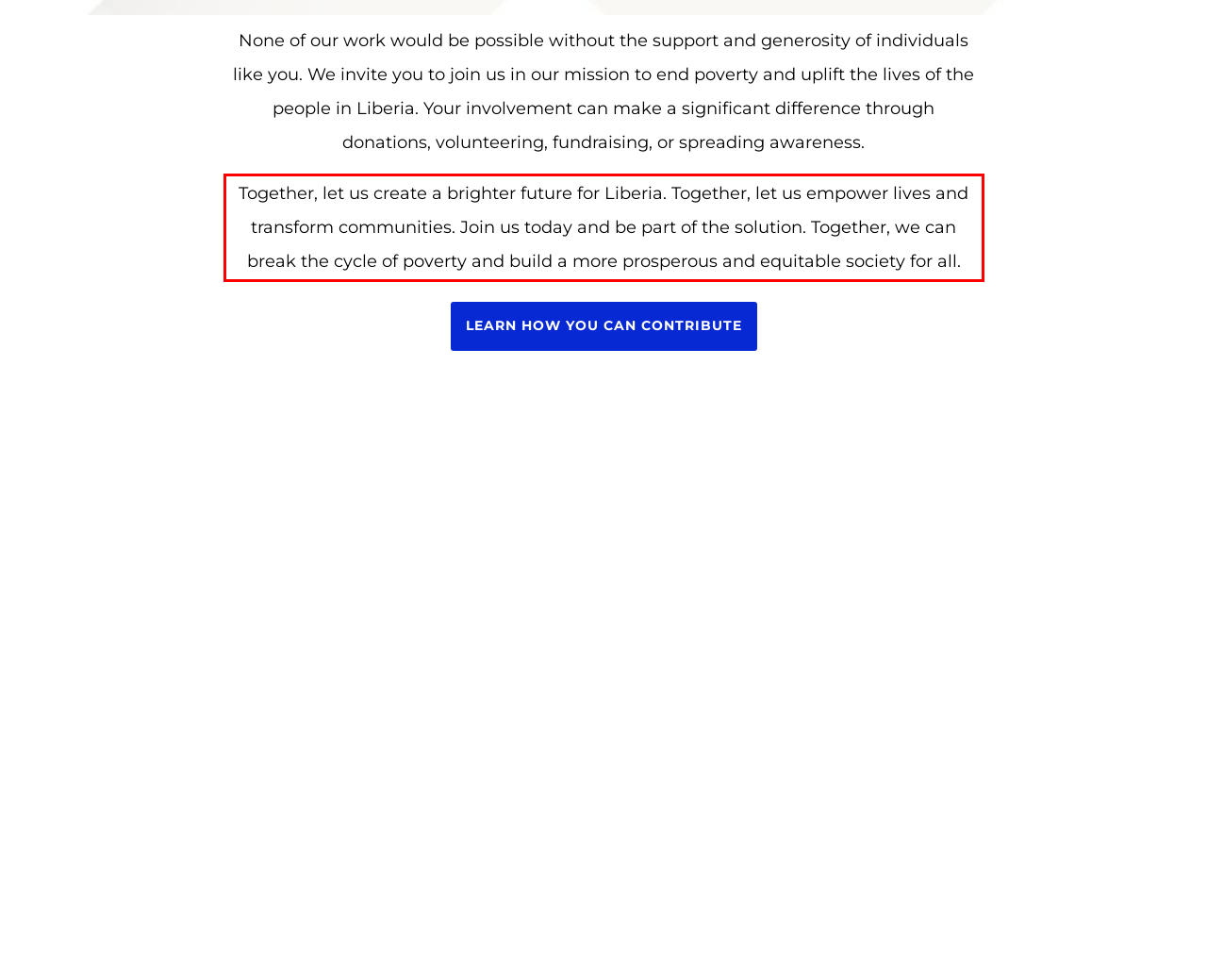View the screenshot of the webpage and identify the UI element surrounded by a red bounding box. Extract the text contained within this red bounding box.

Together, let us create a brighter future for Liberia. Together, let us empower lives and transform communities. Join us today and be part of the solution. Together, we can break the cycle of poverty and build a more prosperous and equitable society for all.